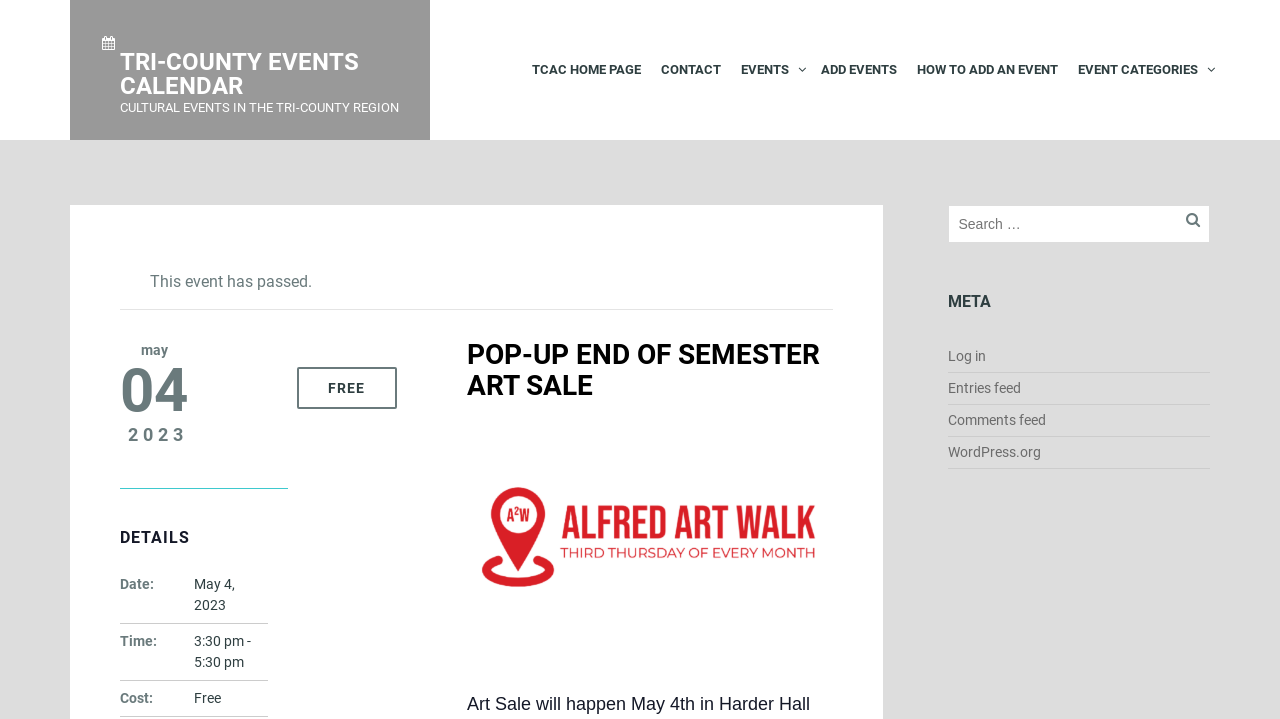What is the cost of the art sale event?
Refer to the image and provide a one-word or short phrase answer.

Free